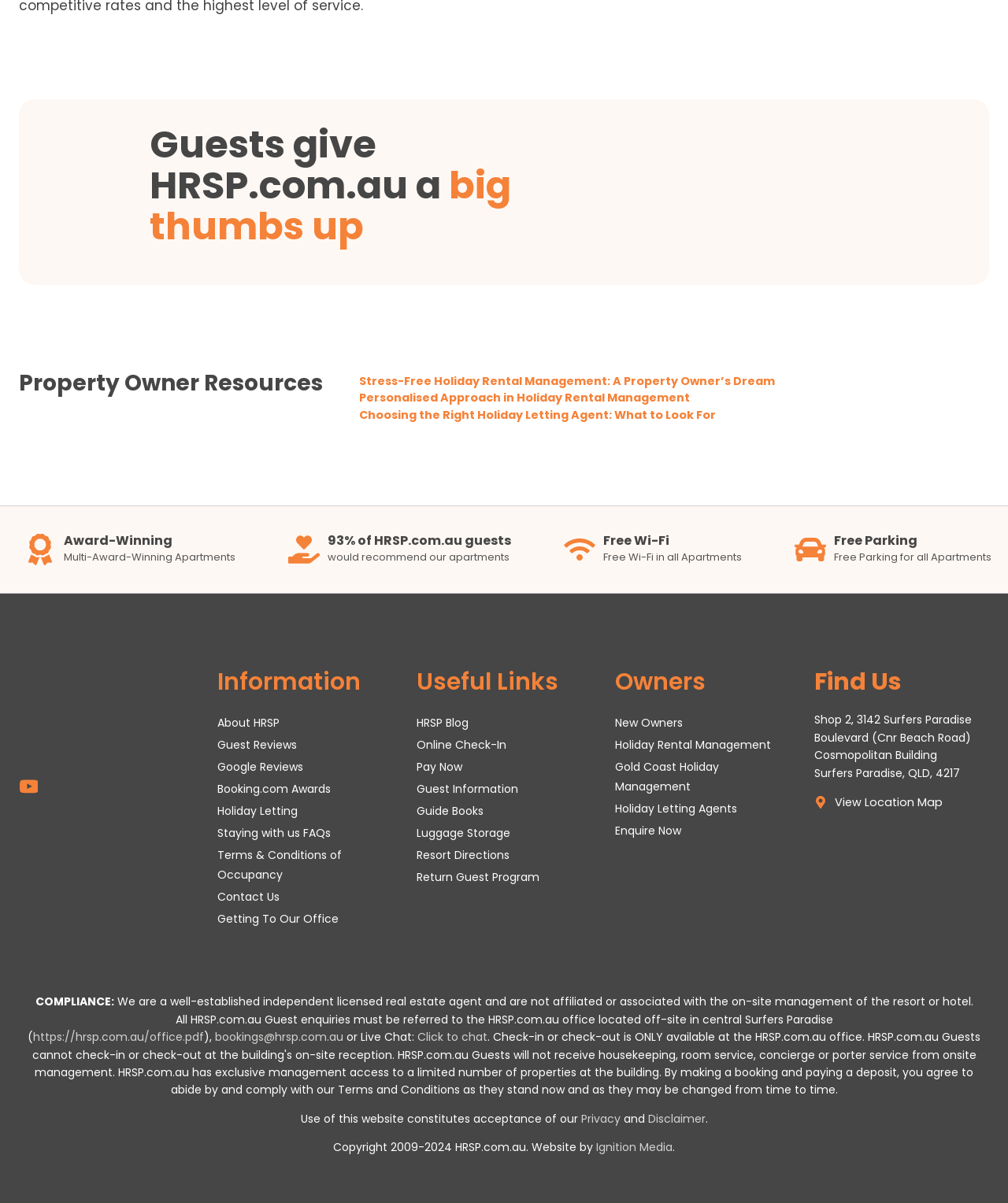Locate the bounding box coordinates of the area you need to click to fulfill this instruction: 'View Location Map'. The coordinates must be in the form of four float numbers ranging from 0 to 1: [left, top, right, bottom].

[0.807, 0.659, 0.935, 0.676]